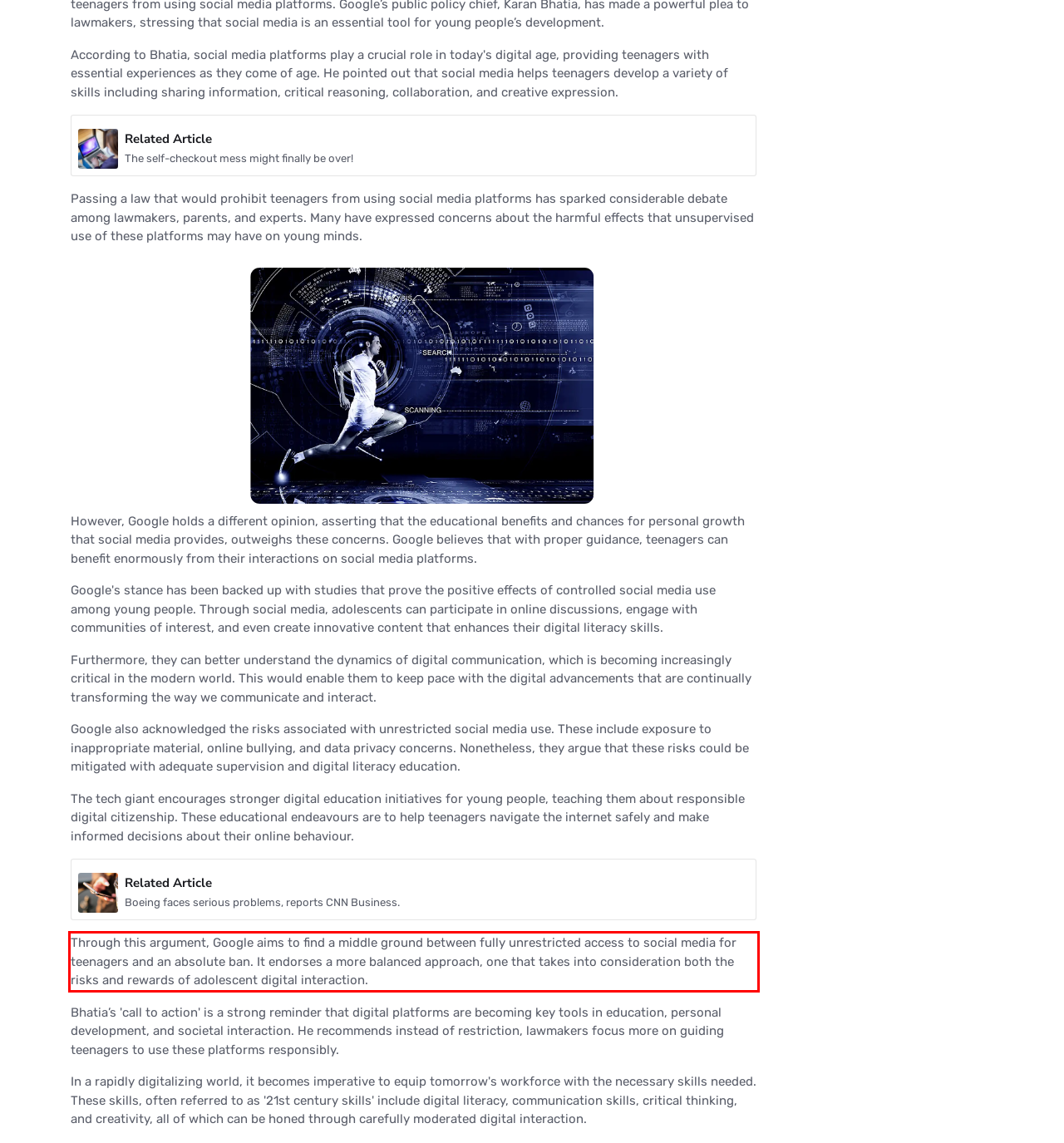Analyze the red bounding box in the provided webpage screenshot and generate the text content contained within.

Through this argument, Google aims to find a middle ground between fully unrestricted access to social media for teenagers and an absolute ban. It endorses a more balanced approach, one that takes into consideration both the risks and rewards of adolescent digital interaction.